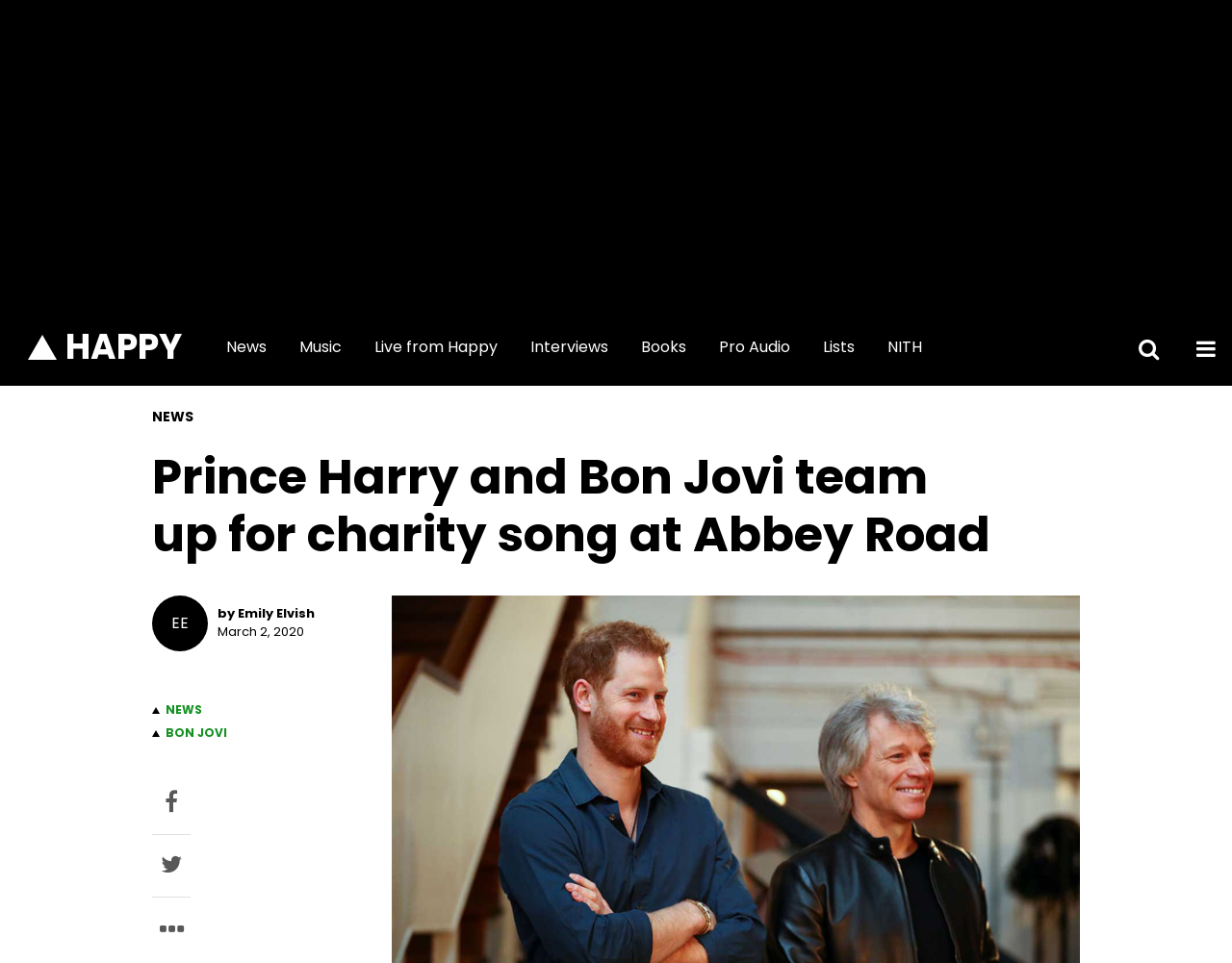Please determine the bounding box coordinates of the element's region to click in order to carry out the following instruction: "Go to Music". The coordinates should be four float numbers between 0 and 1, i.e., [left, top, right, bottom].

[0.23, 0.321, 0.291, 0.401]